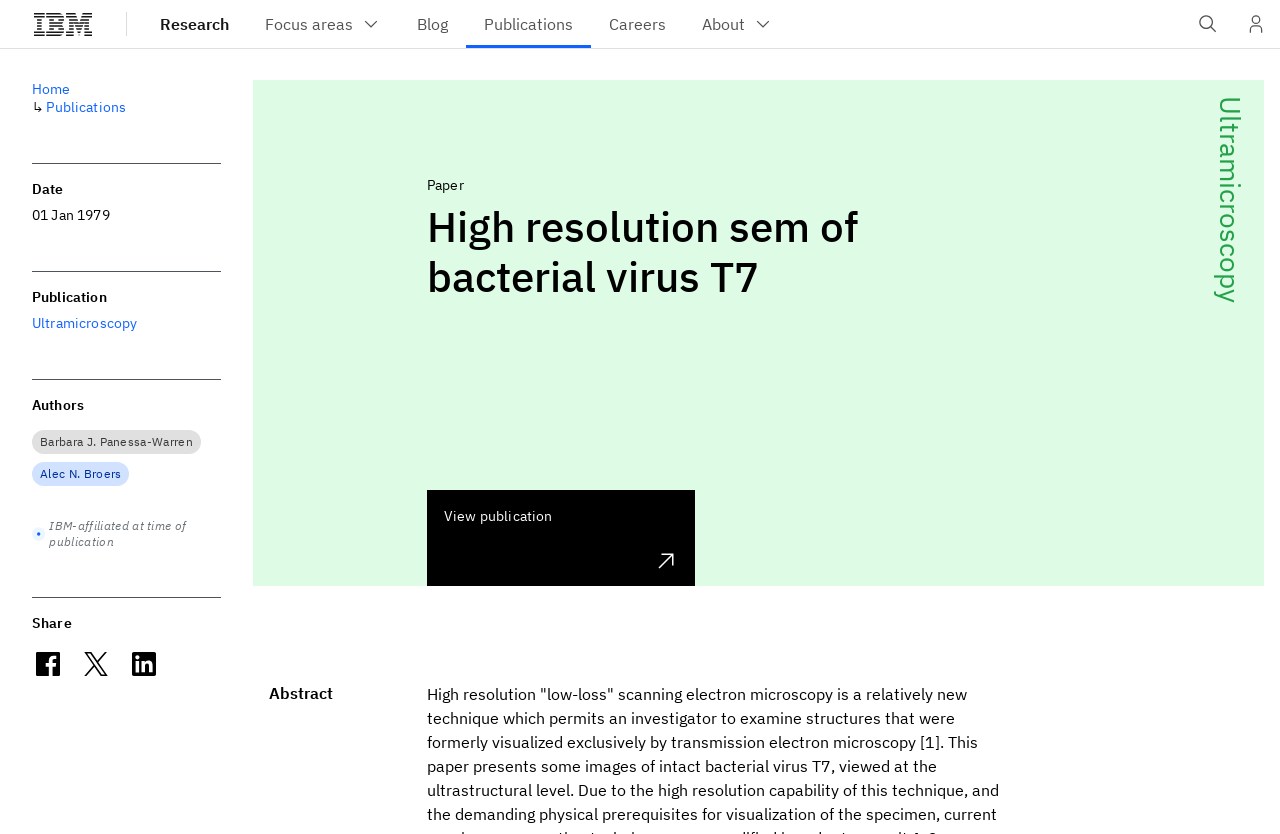What is the name of the research organization?
Based on the image, provide your answer in one word or phrase.

IBM